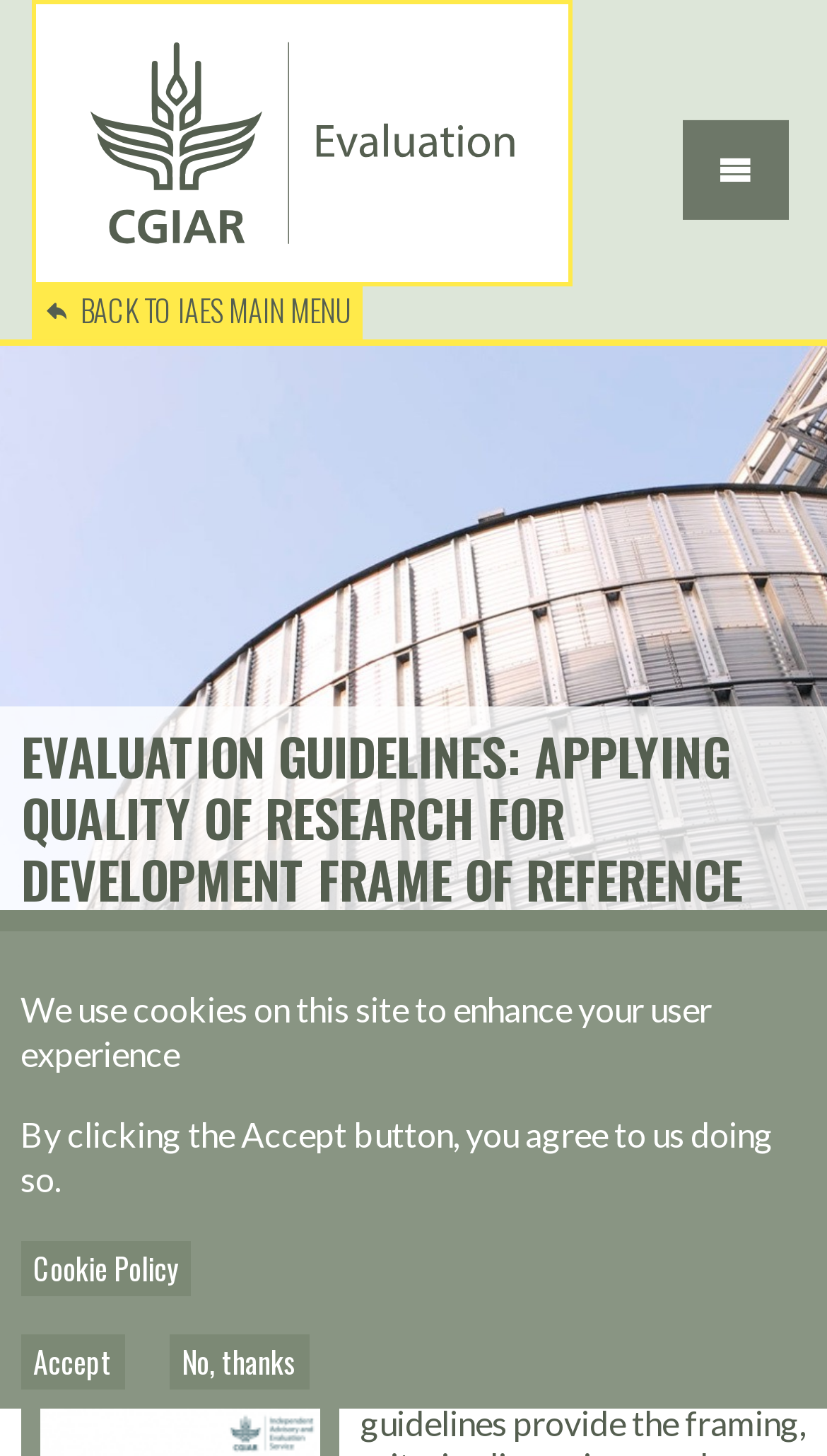What is the icon name of the button on the top right corner?
Please provide a single word or phrase as the answer based on the screenshot.

